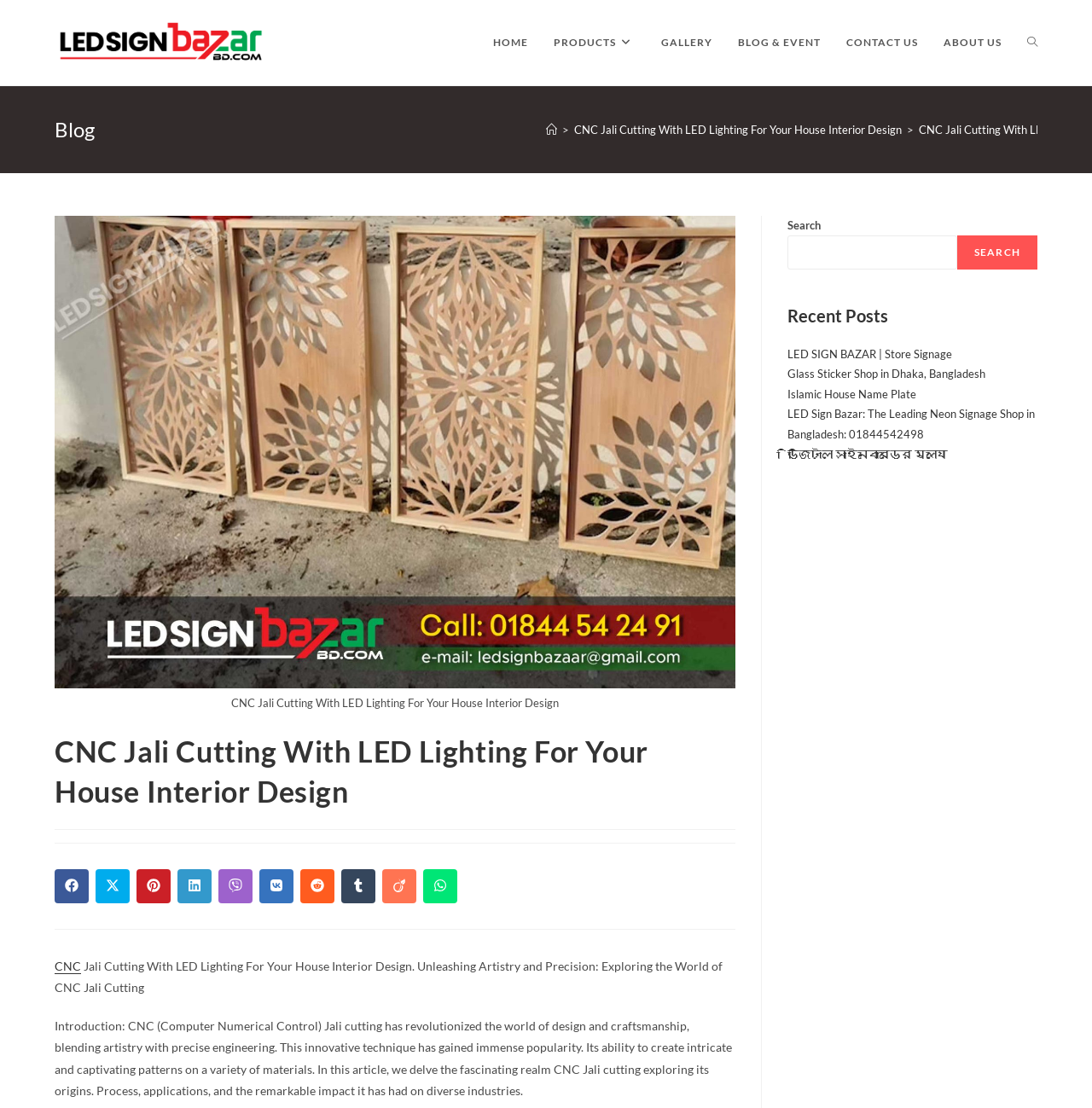Calculate the bounding box coordinates of the UI element given the description: "CNC".

[0.05, 0.865, 0.074, 0.878]